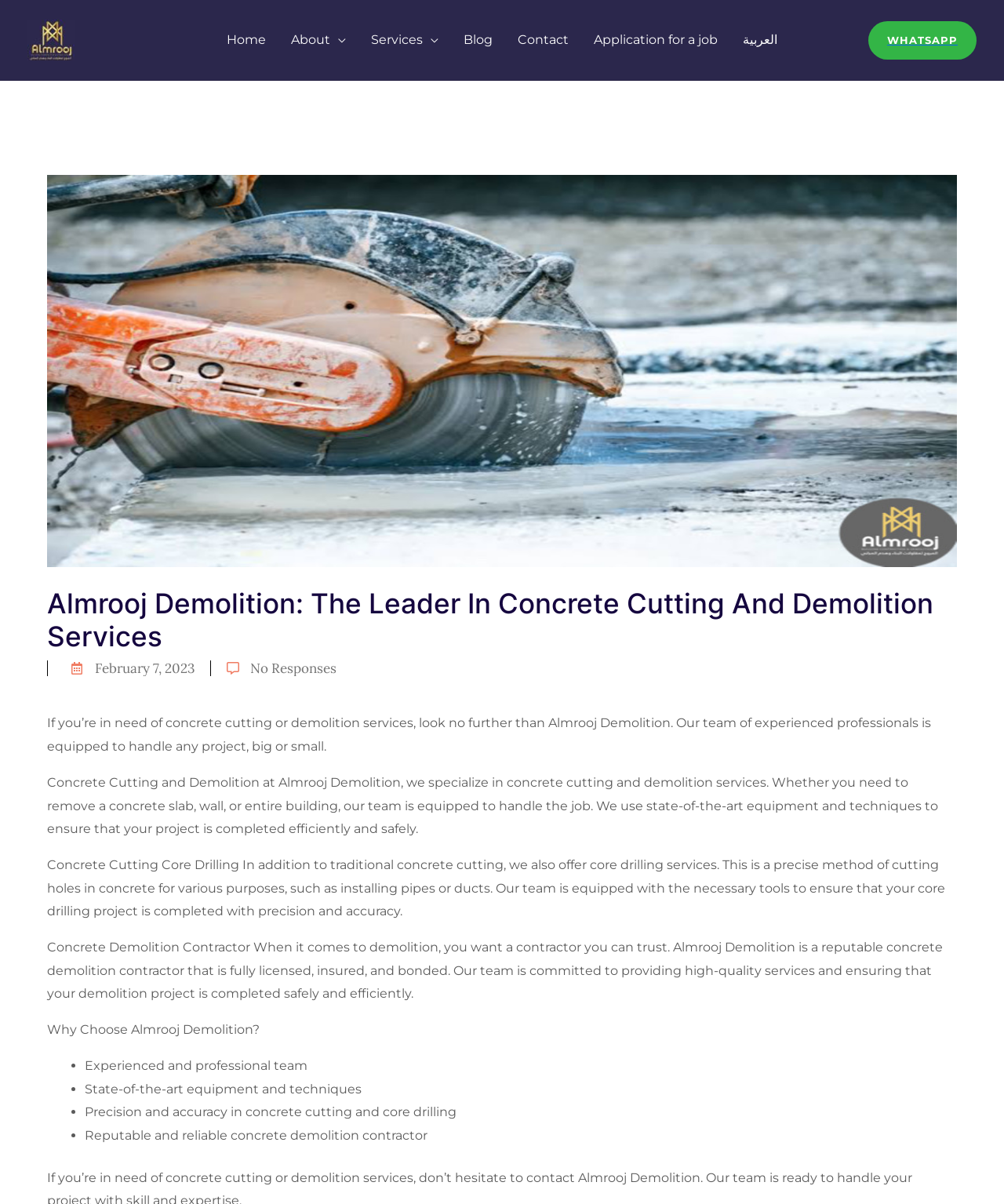Determine the bounding box for the UI element as described: "Application for a job". The coordinates should be represented as four float numbers between 0 and 1, formatted as [left, top, right, bottom].

[0.579, 0.01, 0.727, 0.056]